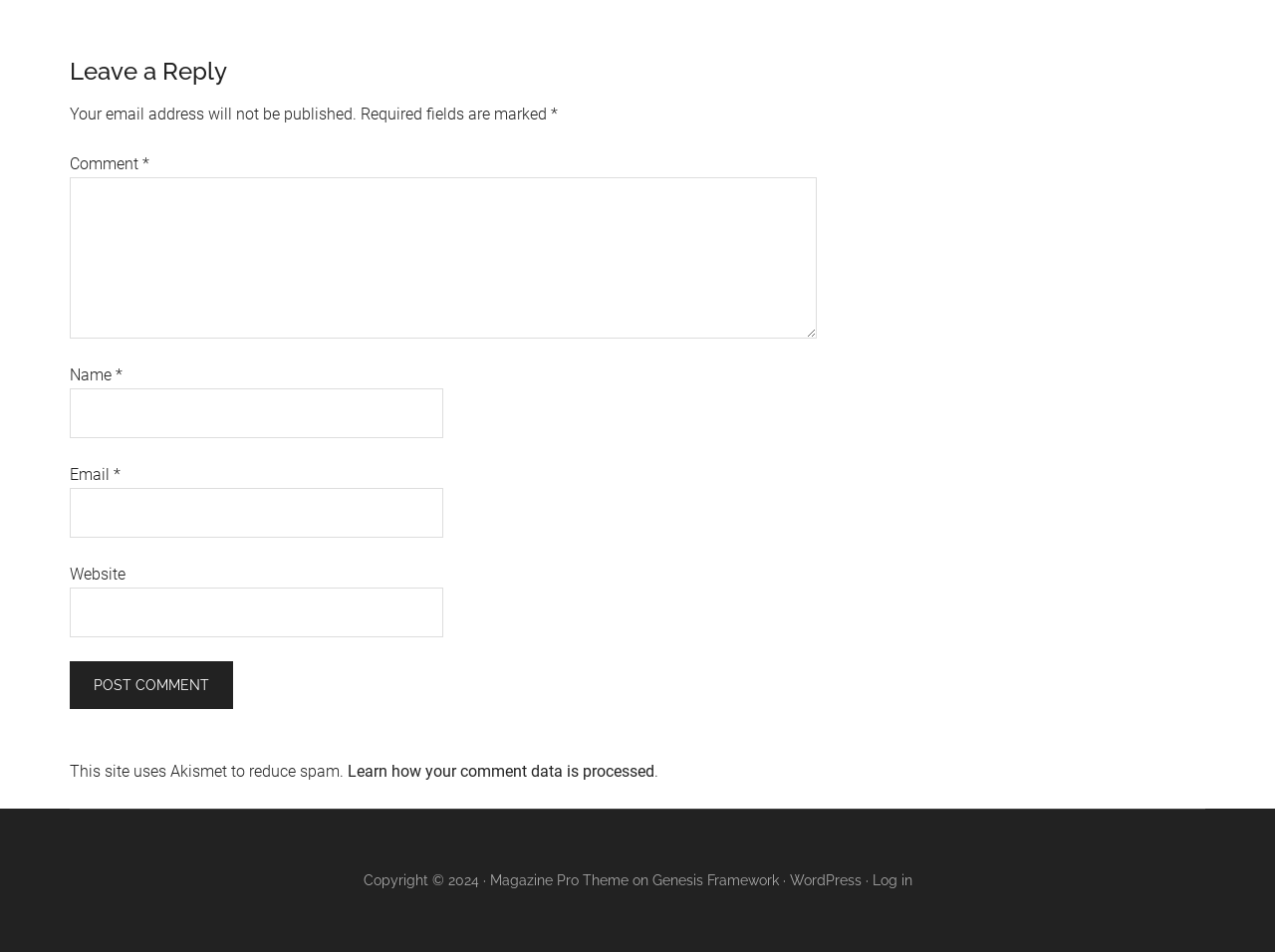Find the bounding box coordinates for the element described here: "parent_node: Name * name="author"".

[0.055, 0.408, 0.348, 0.461]